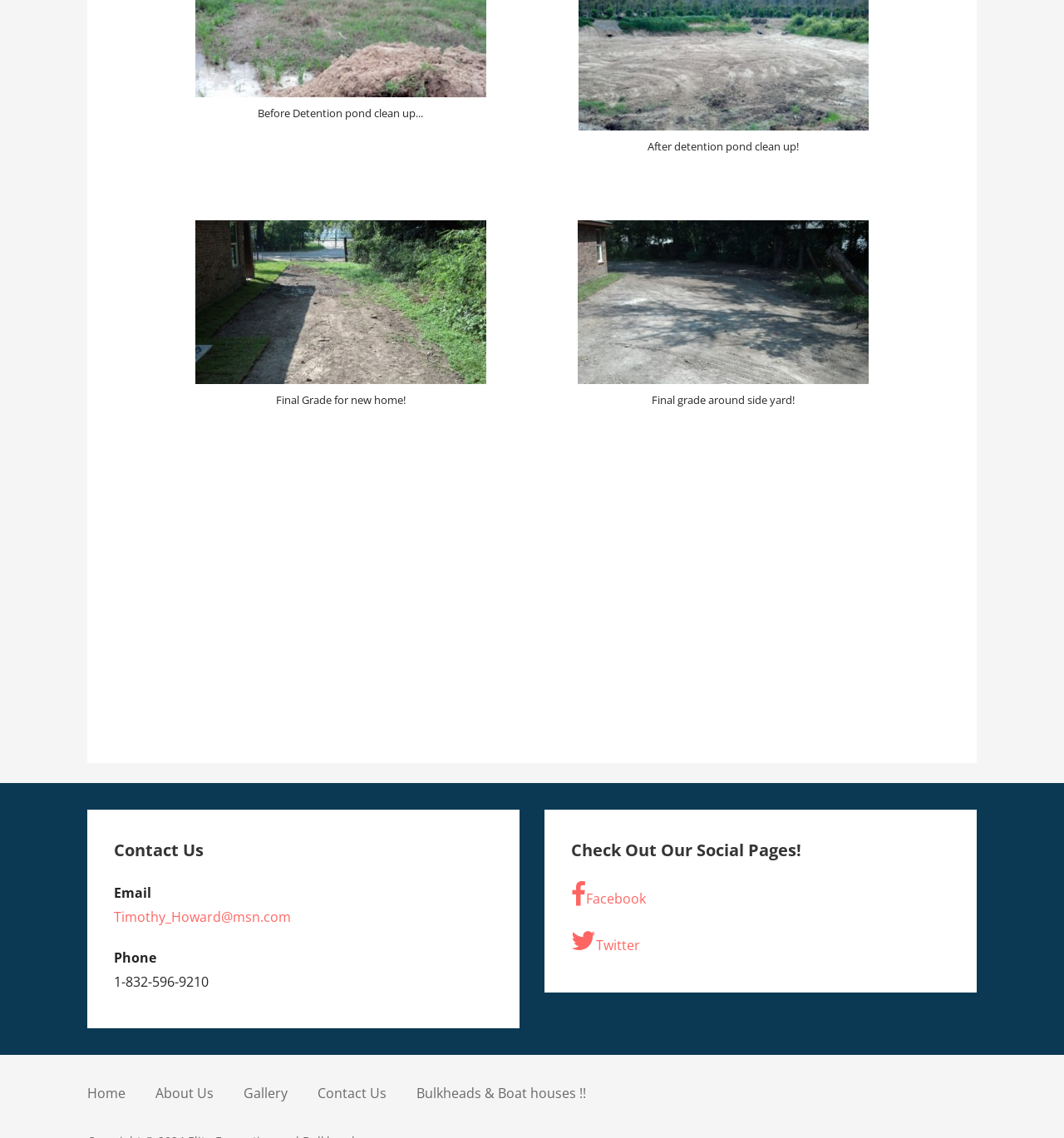Identify the bounding box coordinates for the UI element described as follows: "Bulkheads & Boat houses !!". Ensure the coordinates are four float numbers between 0 and 1, formatted as [left, top, right, bottom].

[0.392, 0.953, 0.551, 0.969]